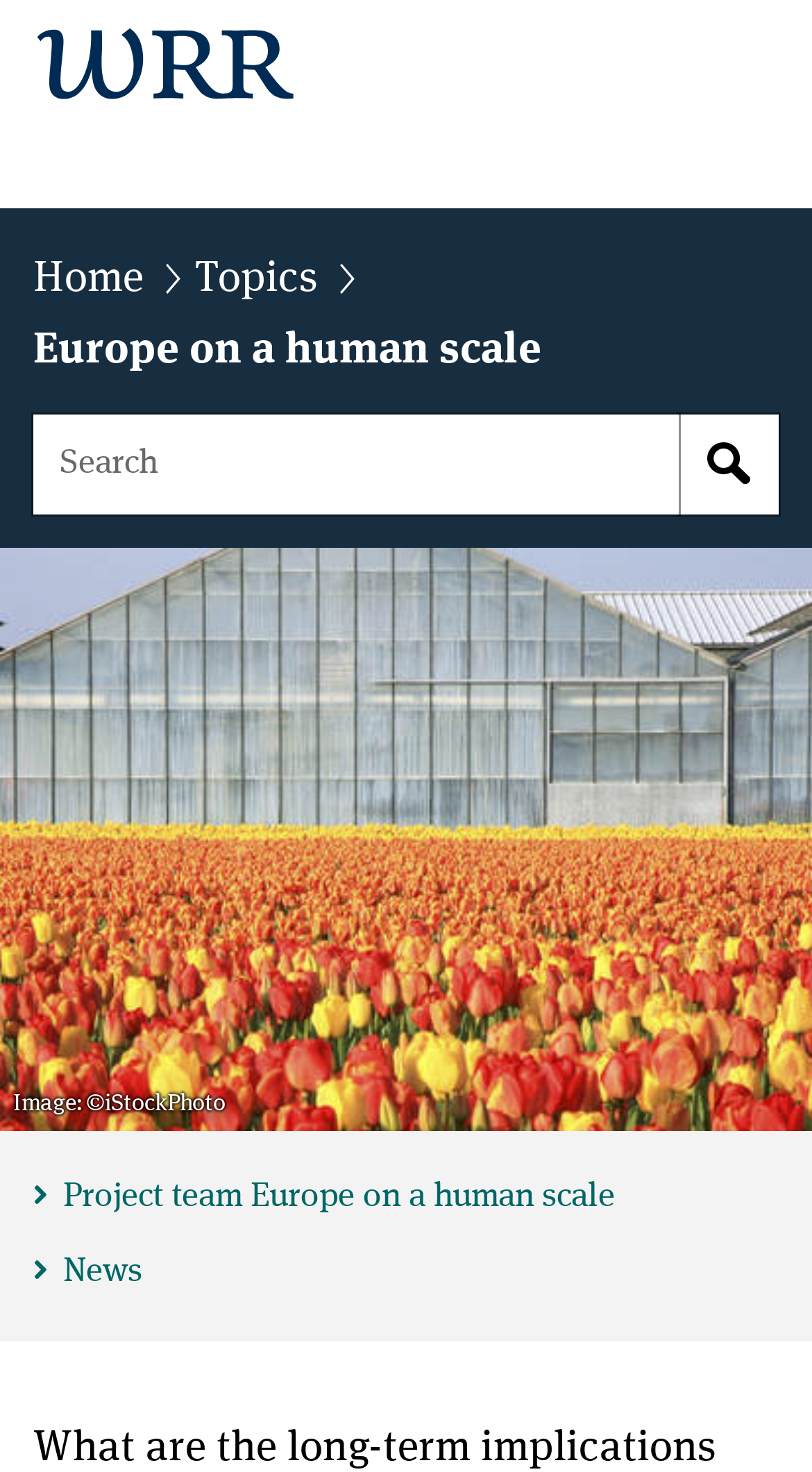Utilize the details in the image to thoroughly answer the following question: How many navigation links are there?

I counted the number of links under the 'You are here:' navigation section, which are 'Home' and 'Topics'.